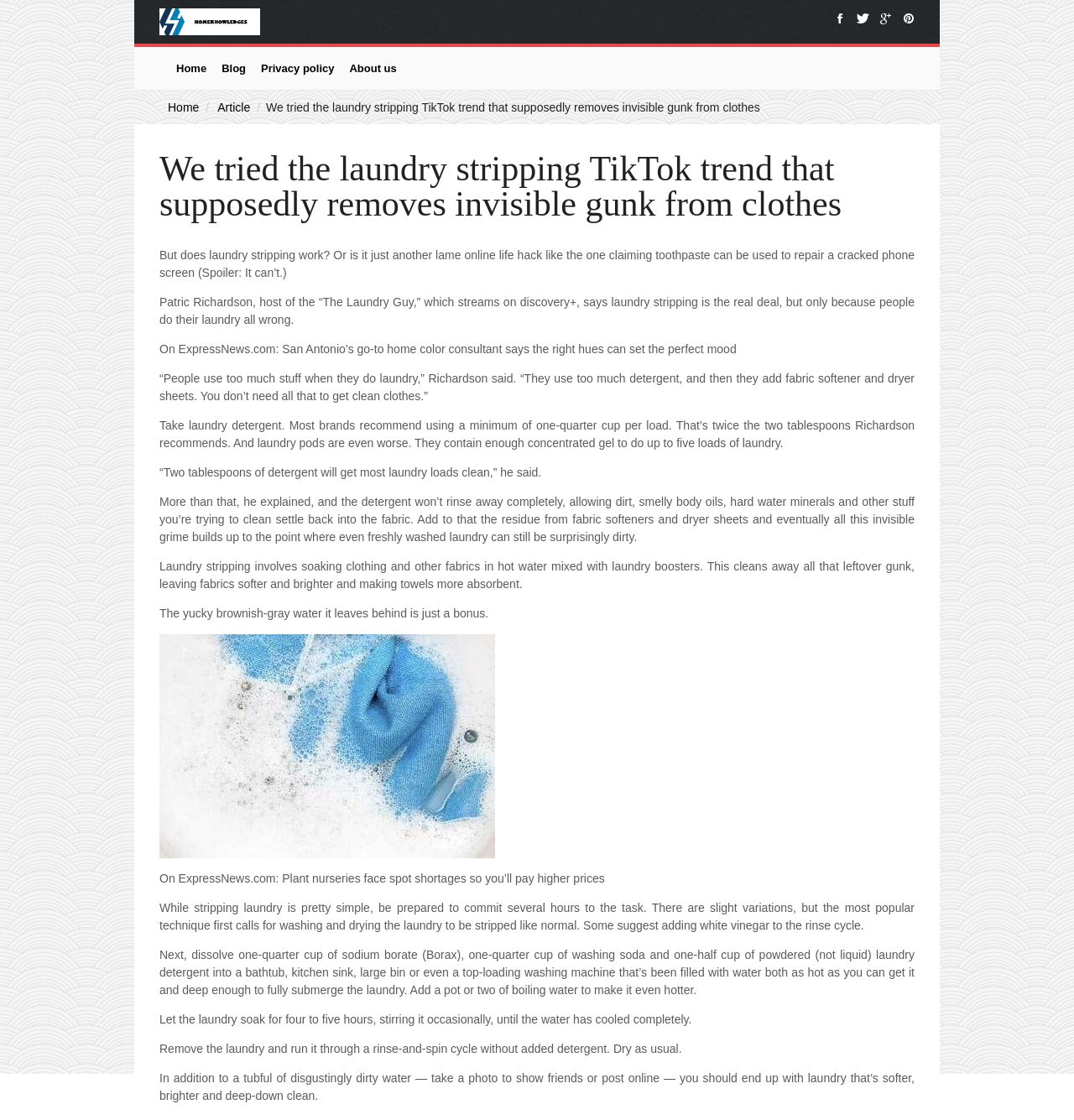Find the bounding box coordinates of the clickable area that will achieve the following instruction: "Click the 'About us' link".

[0.319, 0.049, 0.376, 0.073]